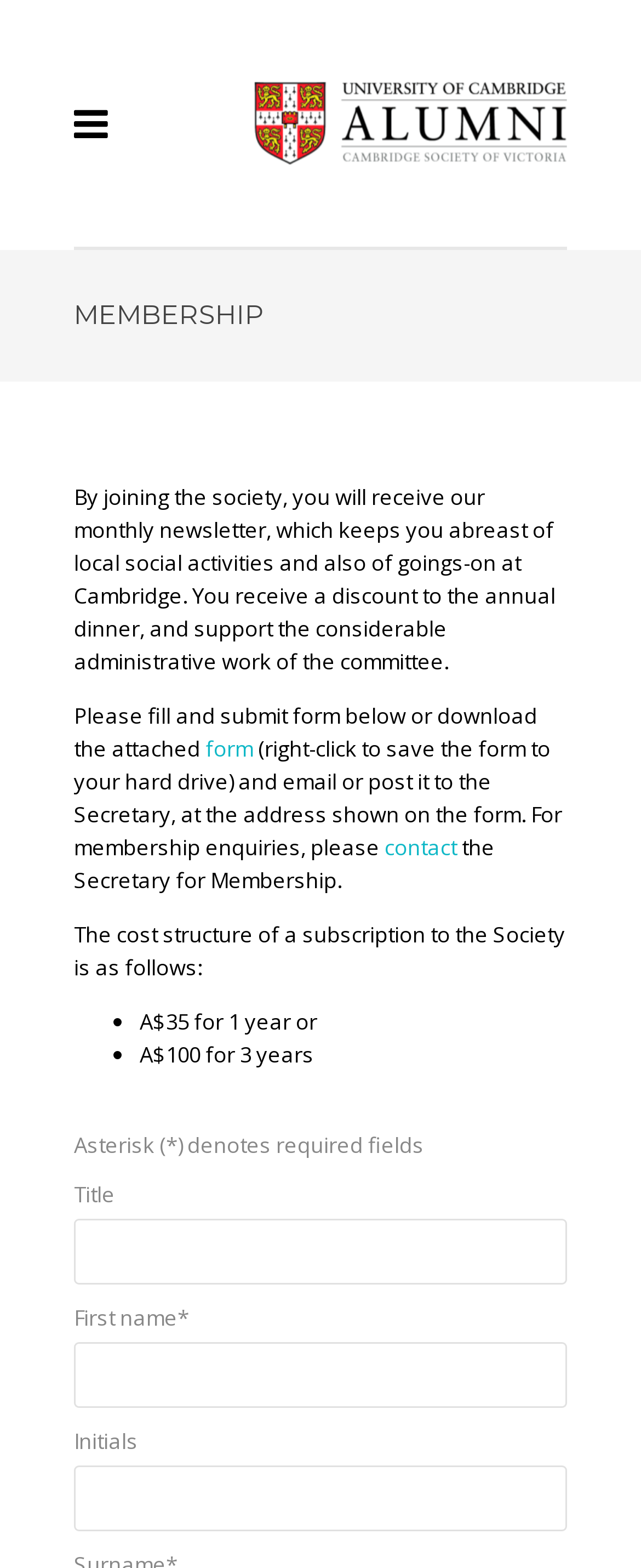Describe all the visual and textual components of the webpage comprehensively.

The webpage is about membership in the Cambridge Society of Australia (Victoria). At the top, there is a link on the left side, and another link with a font awesome icon on the right side. Below these links, there is a heading "MEMBERSHIP" centered at the top of the page.

The main content of the page is divided into two sections. The first section explains the benefits of membership, including receiving a monthly newsletter, discounts to the annual dinner, and supporting the committee's administrative work. This section also provides instructions on how to join, either by filling out a form below or downloading and submitting it.

The second section is a form for membership application. The form has several fields, including title, first name, initials, and others, with some fields marked as required. The form also has a note at the top indicating that asterisk (*) denotes required fields.

At the bottom of the page, there is a list of cost structures for membership, including options for 1-year and 3-year subscriptions.